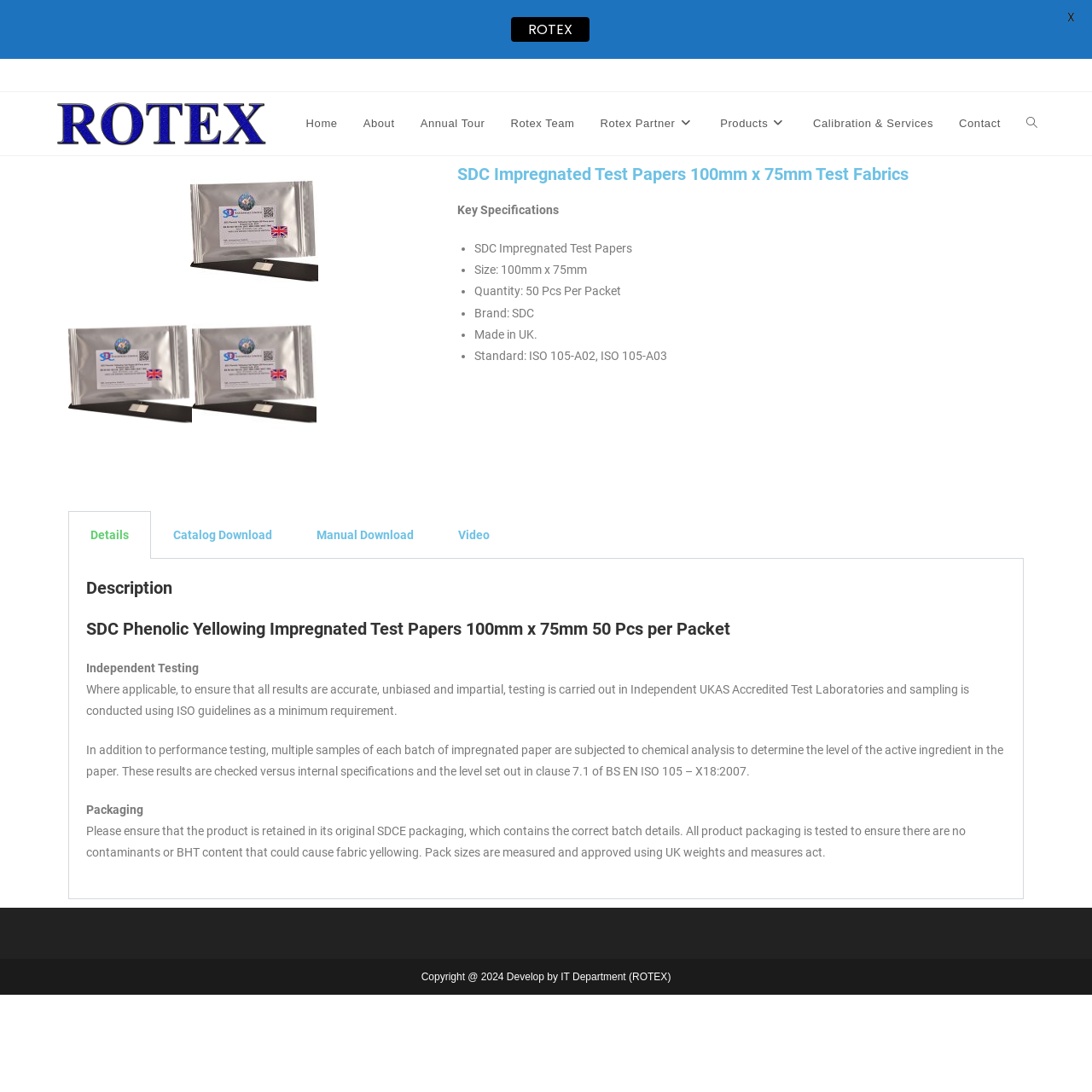Respond with a single word or phrase to the following question:
What is the brand of the test papers?

SDC